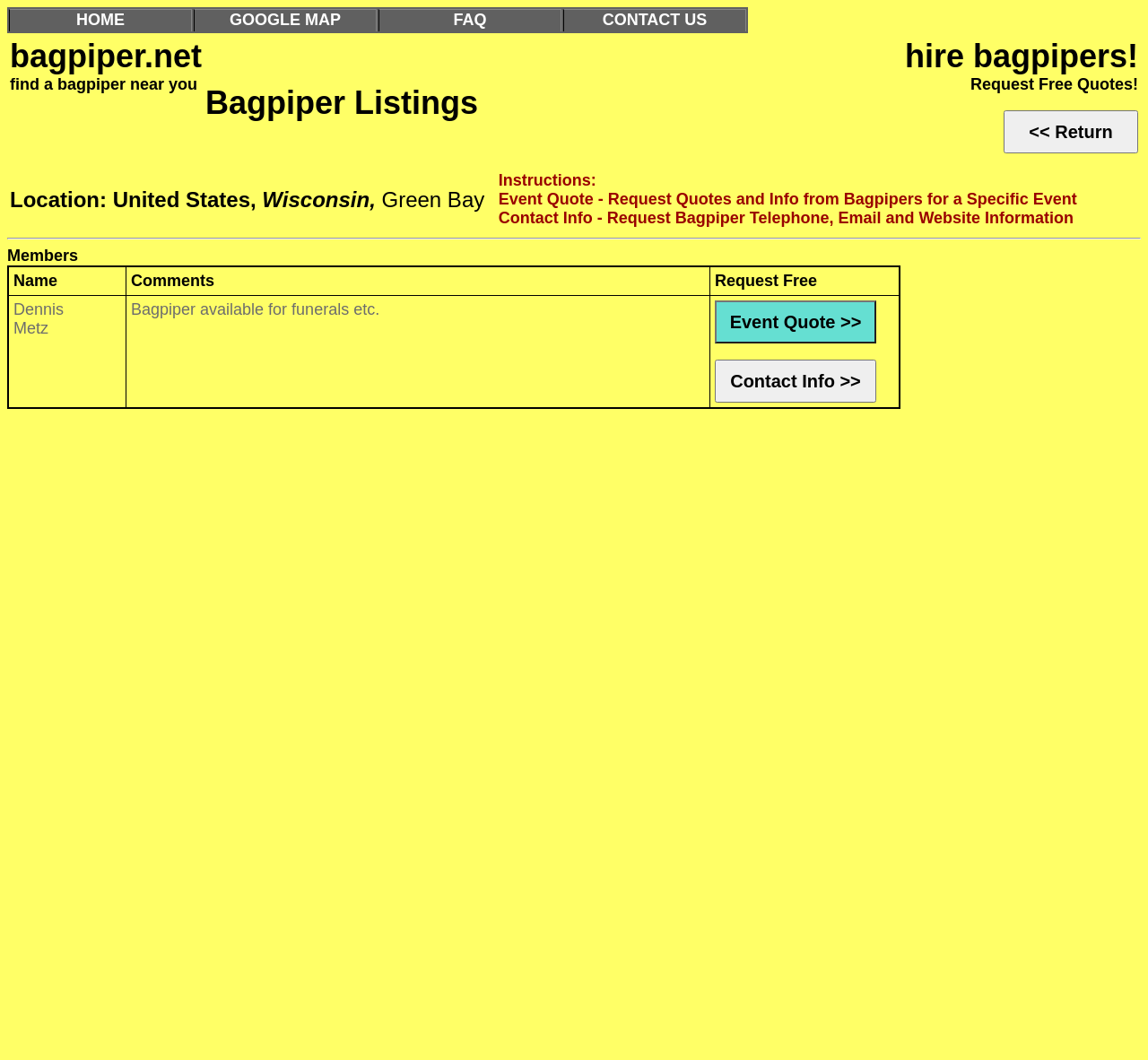Locate the bounding box coordinates of the segment that needs to be clicked to meet this instruction: "click on HOME".

[0.066, 0.01, 0.109, 0.027]